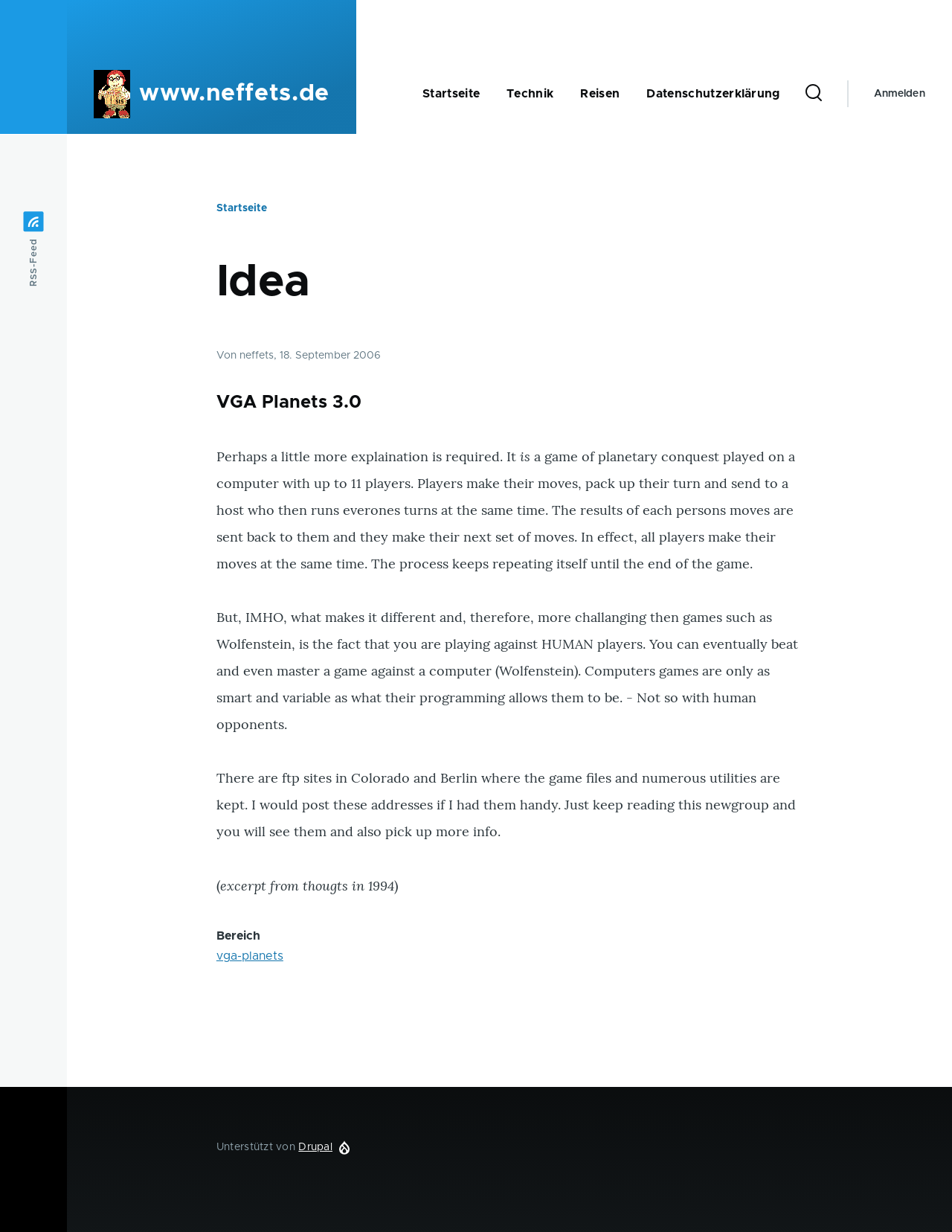Pinpoint the bounding box coordinates of the clickable area needed to execute the instruction: "Visit the 'vga-planets' page". The coordinates should be specified as four float numbers between 0 and 1, i.e., [left, top, right, bottom].

[0.227, 0.771, 0.298, 0.781]